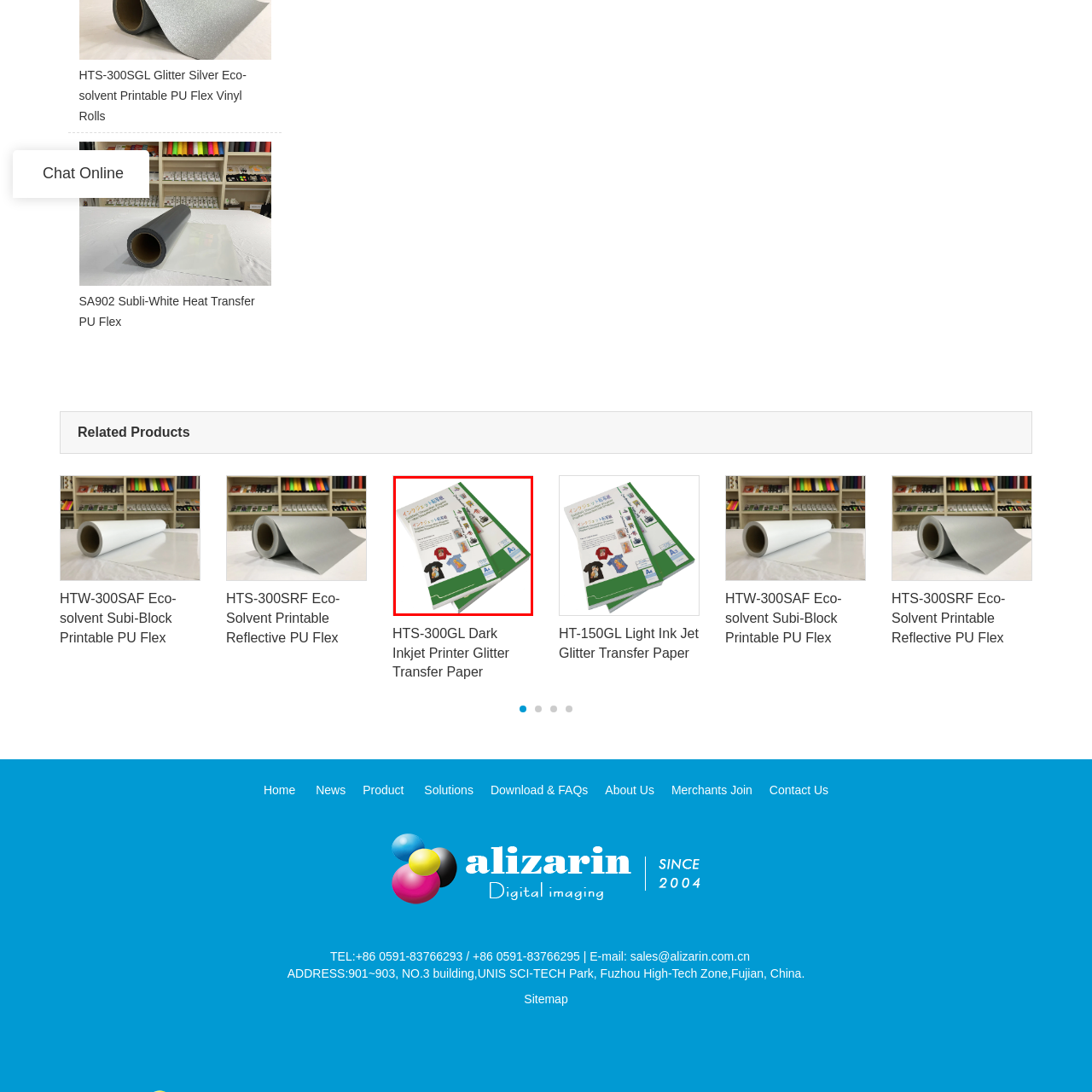Explain comprehensively what is shown in the image marked by the red outline.

The image showcases two stacks of promotional brochures or catalogs for heat transfer and printable materials, featuring colorful graphics and illustrations of various fabric designs and applications. The brochures are prominently displayed with a recognizable green border and a white background, emphasizing the product information. The text in both Japanese and English highlights the versatility of the materials, which appear to include options for inkjet printing and glitter transfer applications. This imagery is ideal for showcasing innovations in textile printing technology, making it appealing to potential customers in the printing and apparel industries.